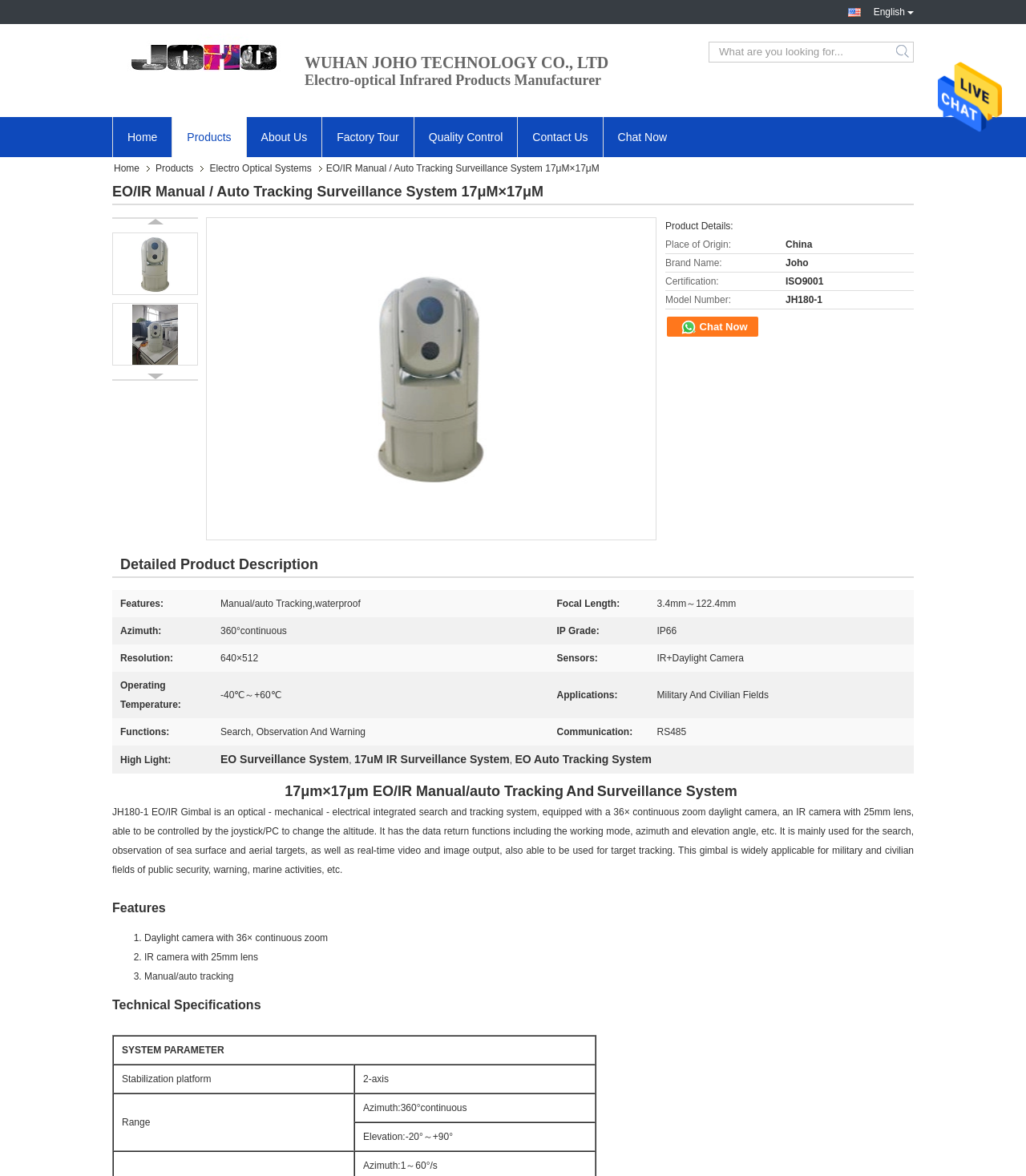Identify the coordinates of the bounding box for the element that must be clicked to accomplish the instruction: "View product details".

[0.648, 0.187, 0.715, 0.197]